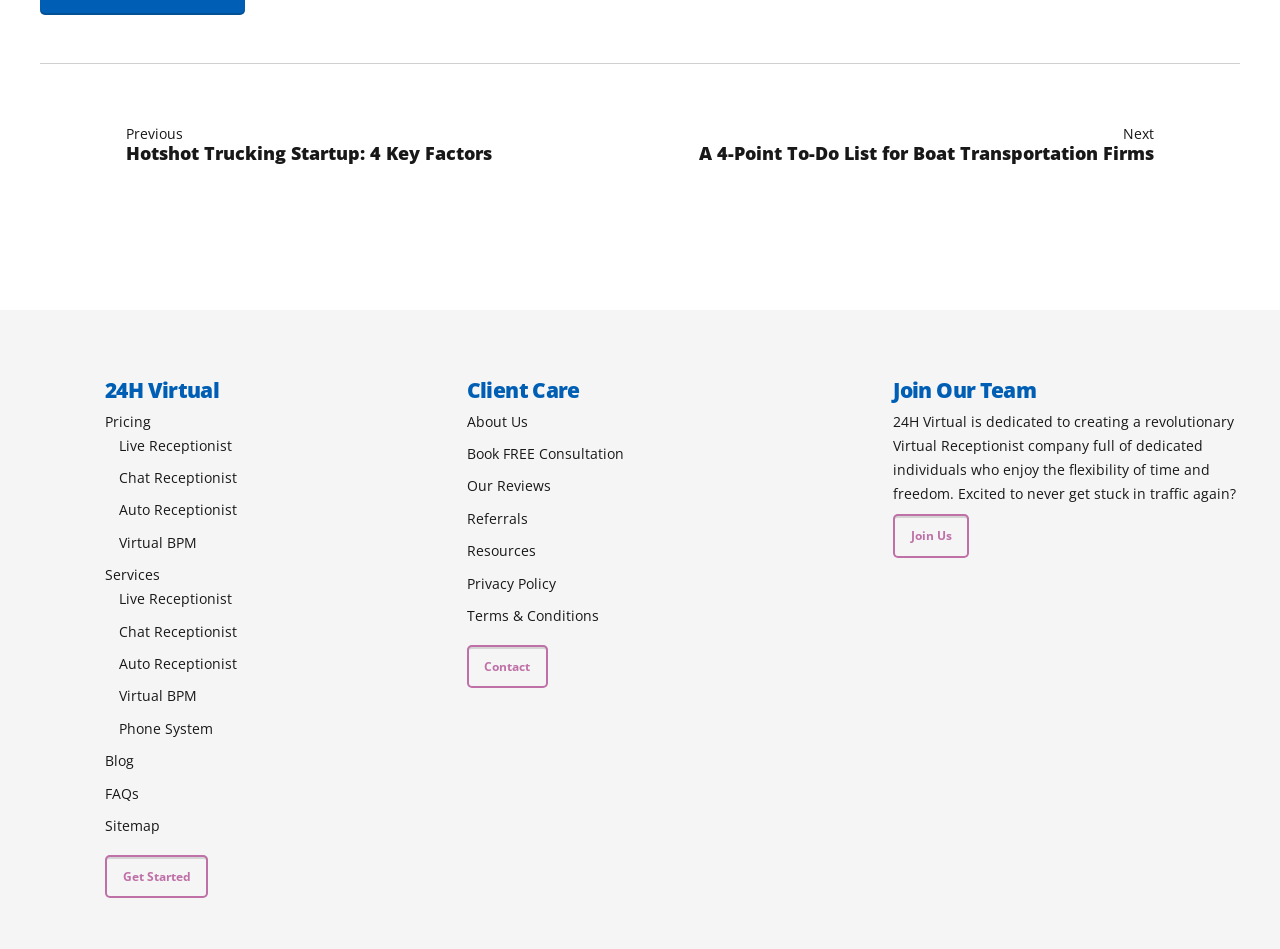Identify the bounding box coordinates of the region that should be clicked to execute the following instruction: "Learn more about 'Virtual BPM'".

[0.093, 0.561, 0.154, 0.581]